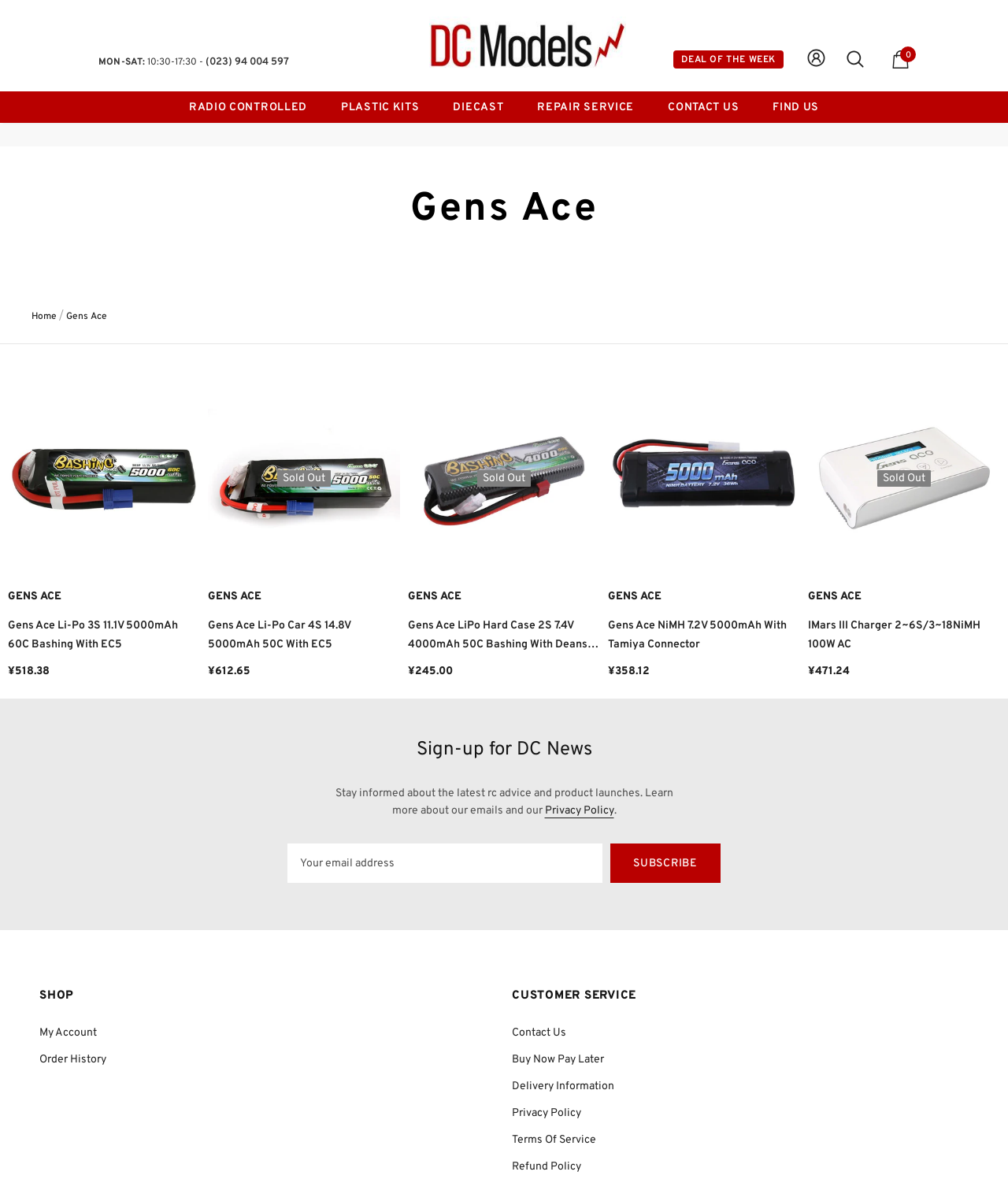Provide your answer in a single word or phrase: 
What is the business hour of the store?

MON-SAT: 10:30-17:30